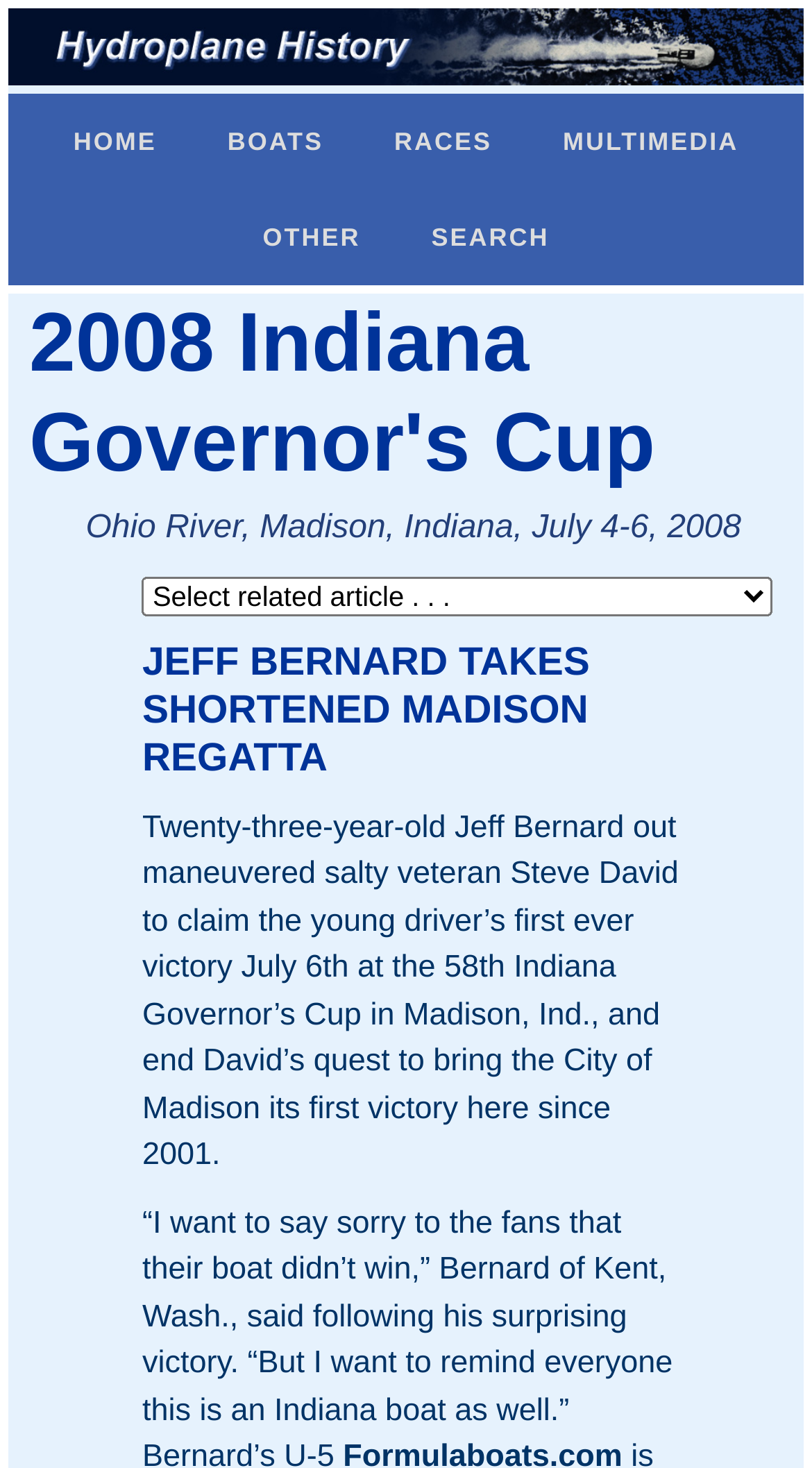How many links are in the top navigation bar?
Using the image, answer in one word or phrase.

5